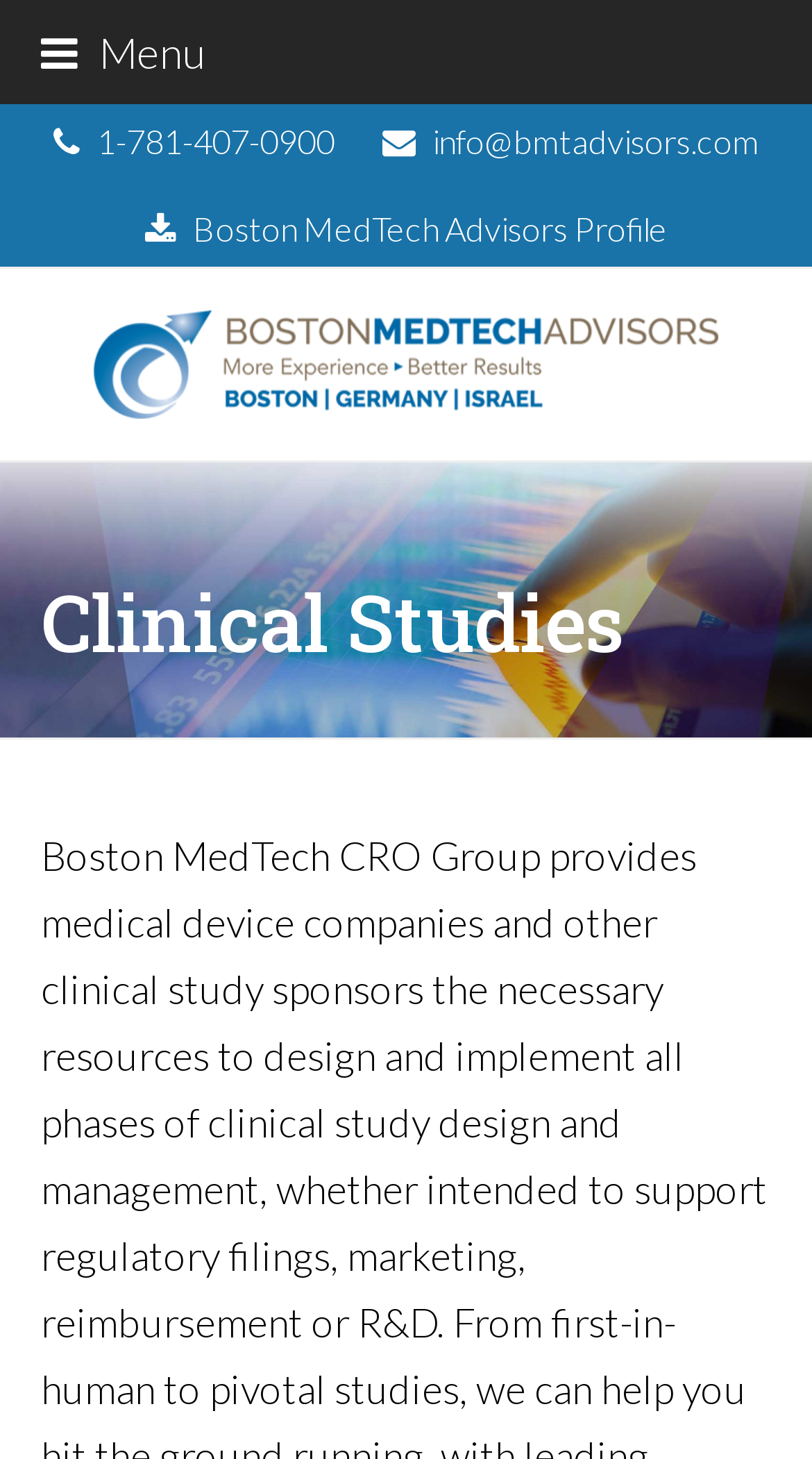How many links are there on the top of the webpage?
Provide a comprehensive and detailed answer to the question.

I counted the number of links on the top of the webpage, and there are three links: one for the phone number, one for the email address, and one for the company profile.